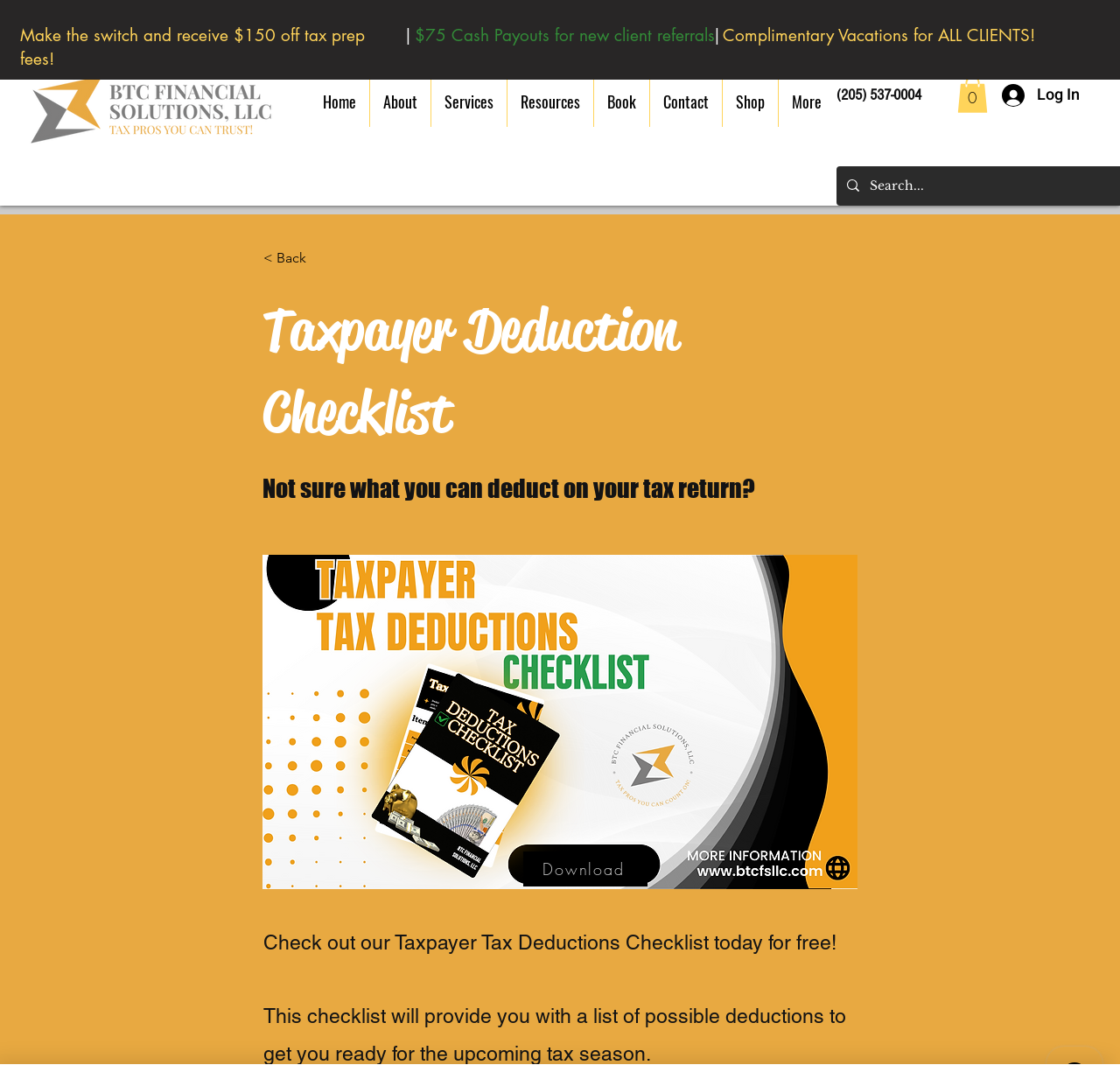Please identify the bounding box coordinates of the element on the webpage that should be clicked to follow this instruction: "Click the Log In button". The bounding box coordinates should be given as four float numbers between 0 and 1, formatted as [left, top, right, bottom].

[0.884, 0.074, 0.975, 0.105]